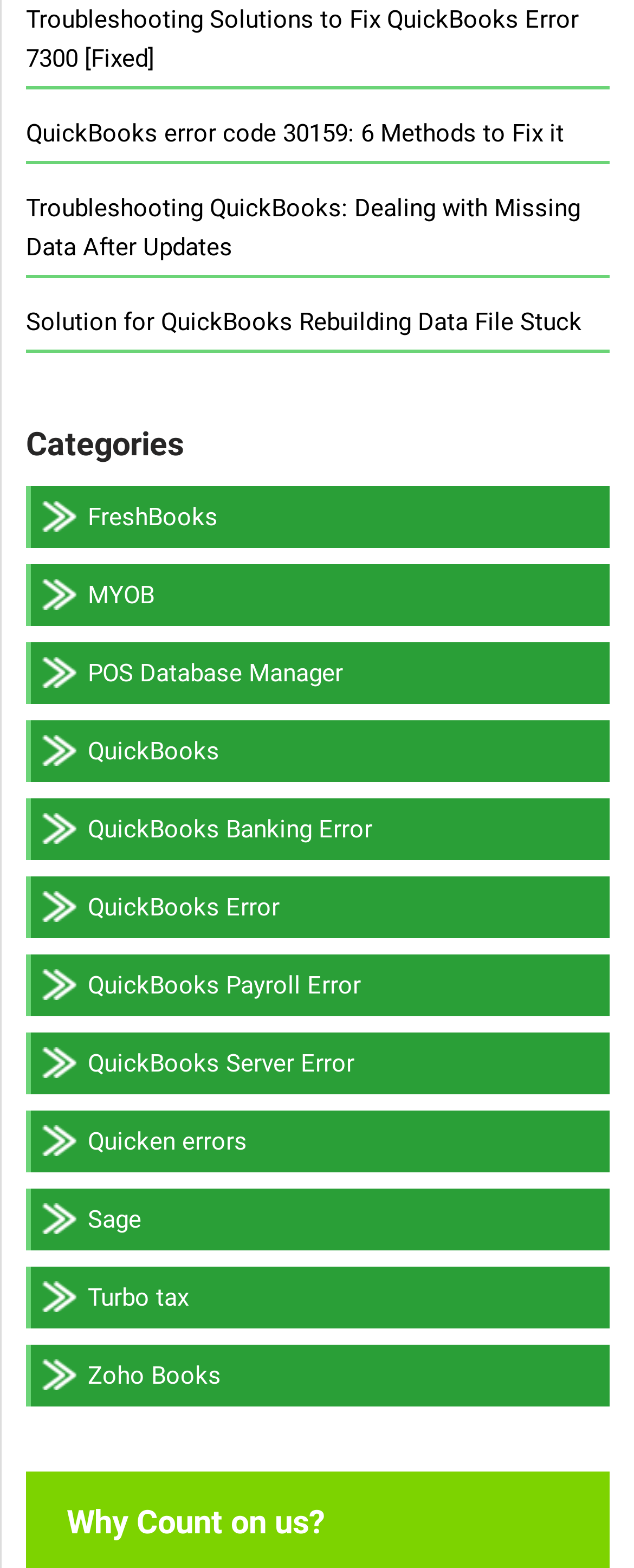Please identify the bounding box coordinates of the clickable area that will allow you to execute the instruction: "Click on the link to troubleshoot QuickBooks Error 7300".

[0.041, 0.003, 0.913, 0.047]